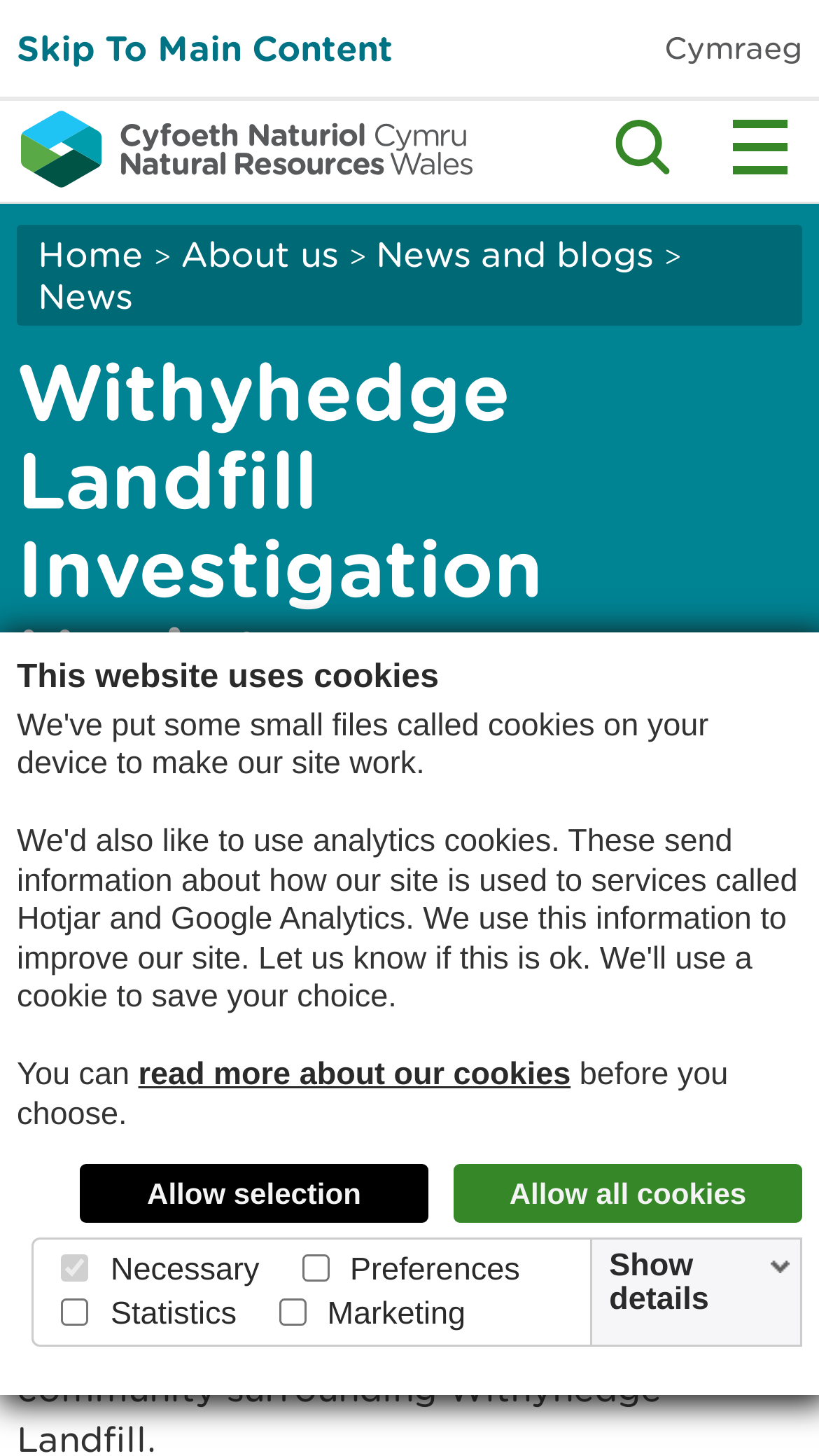Answer the question using only a single word or phrase: 
What type of website is this?

Government website